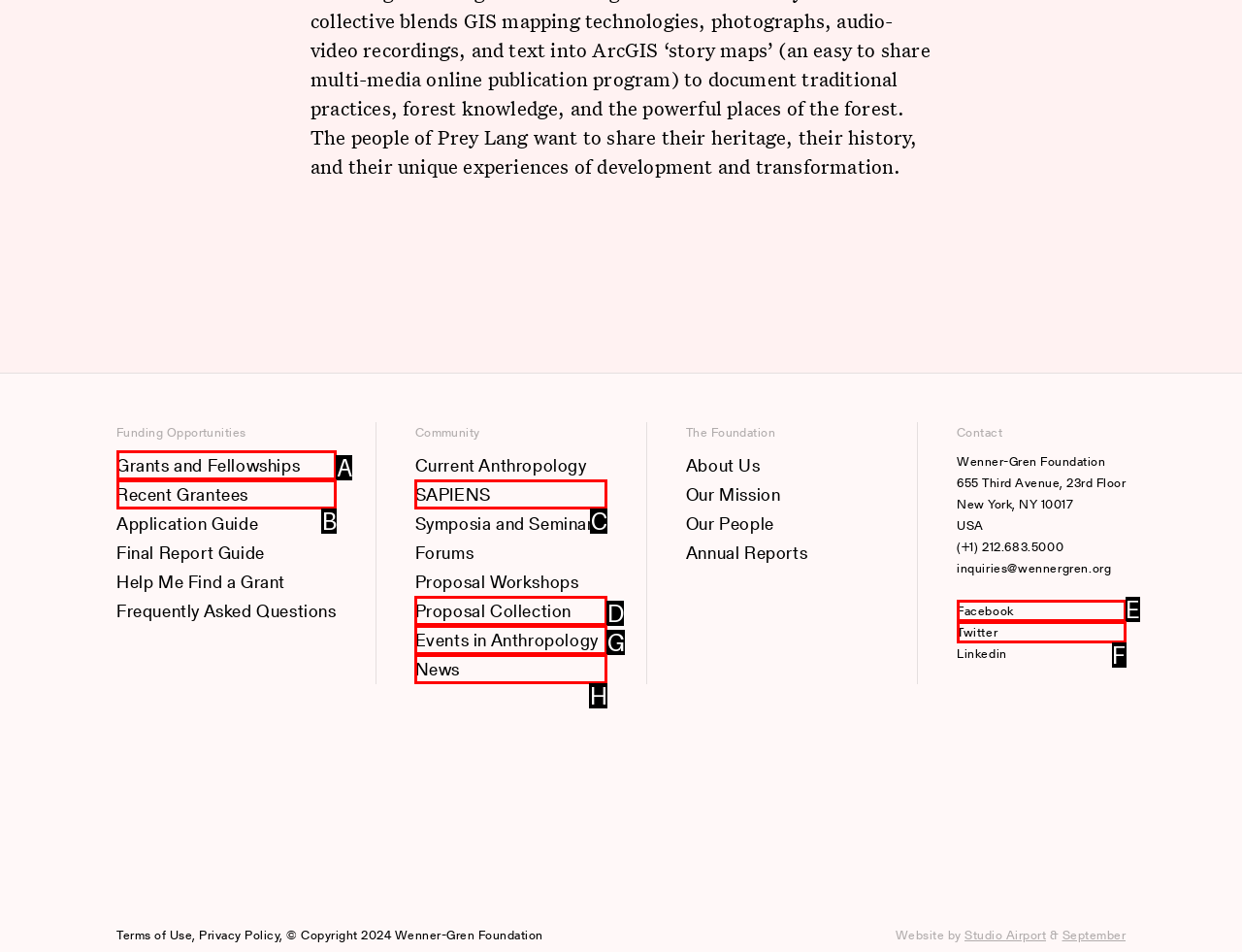From the given options, choose the HTML element that aligns with the description: facebook. Respond with the letter of the selected element.

E